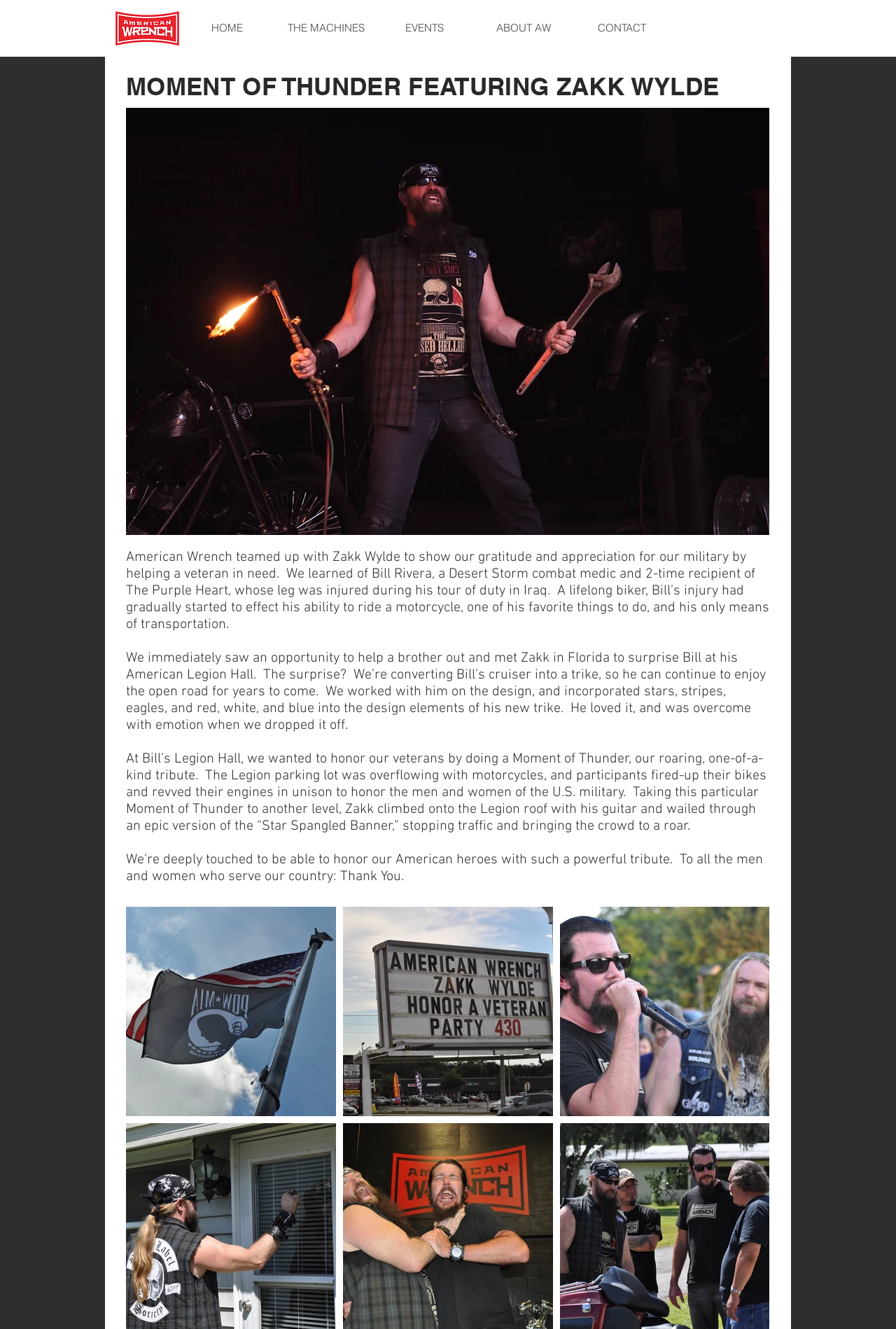Provide the bounding box coordinates for the UI element that is described as: "THE MACHINES".

[0.308, 0.015, 0.418, 0.027]